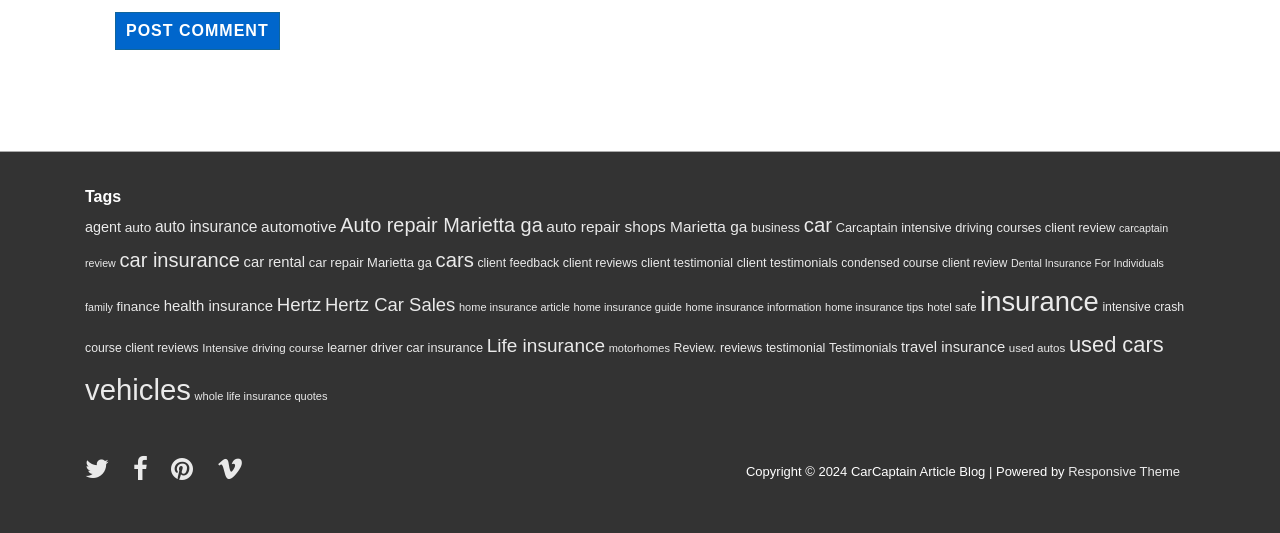Please reply to the following question using a single word or phrase: 
What is the name of the blog?

CarCaptain Article Blog